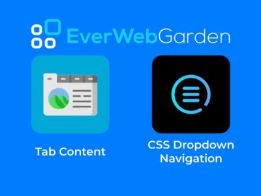Observe the image and answer the following question in detail: What is the purpose of the 'Tab Content' icon?

The caption describes the 'Tab Content' icon as depicting a stylized file or tab structure, which suggests that it is related to organizing content, likely in the context of website design and usability.